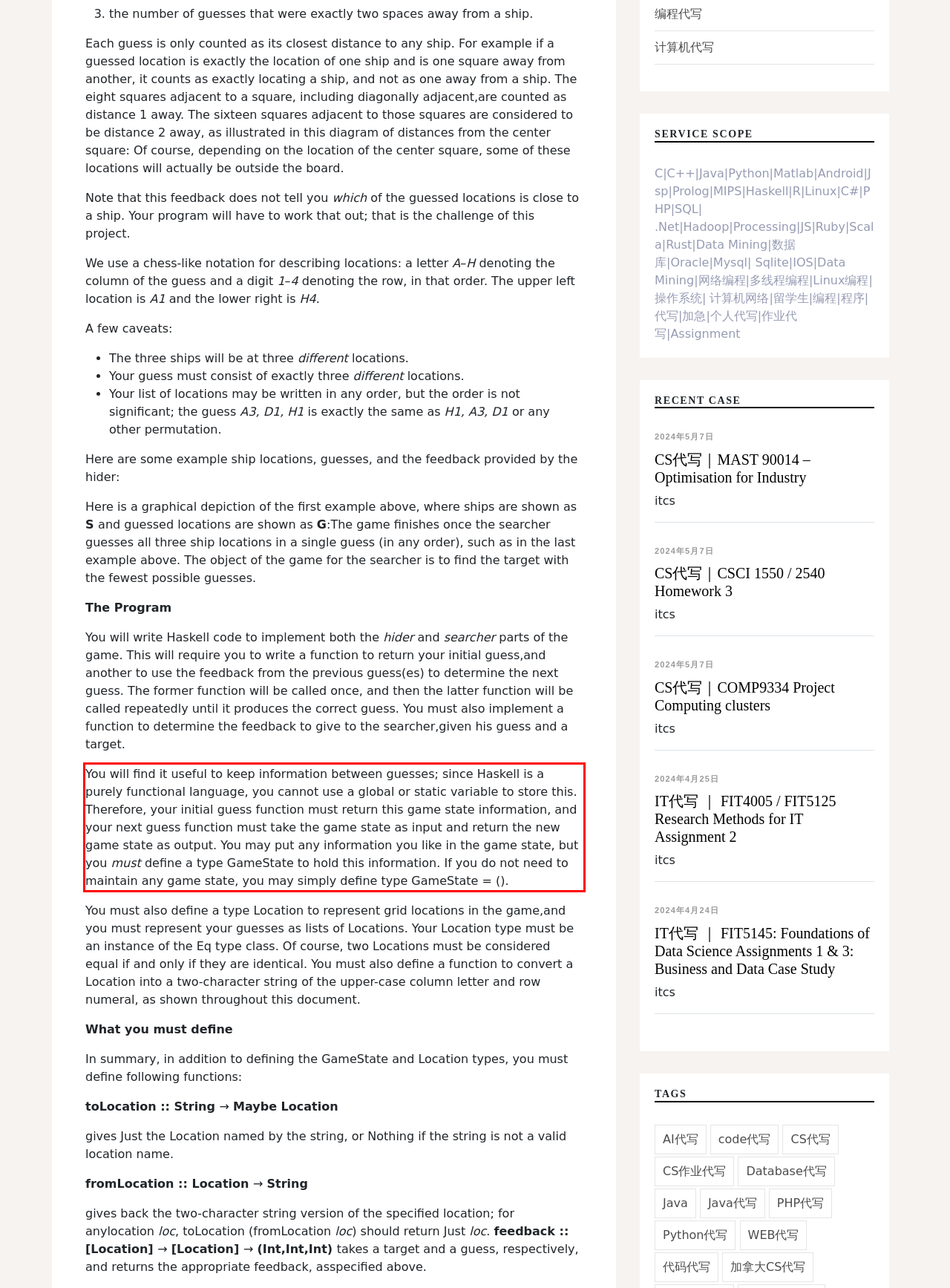Using the provided webpage screenshot, identify and read the text within the red rectangle bounding box.

You will find it useful to keep information between guesses; since Haskell is a purely functional language, you cannot use a global or static variable to store this. Therefore, your initial guess function must return this game state information, and your next guess function must take the game state as input and return the new game state as output. You may put any information you like in the game state, but you must define a type GameState to hold this information. If you do not need to maintain any game state, you may simply define type GameState = ().